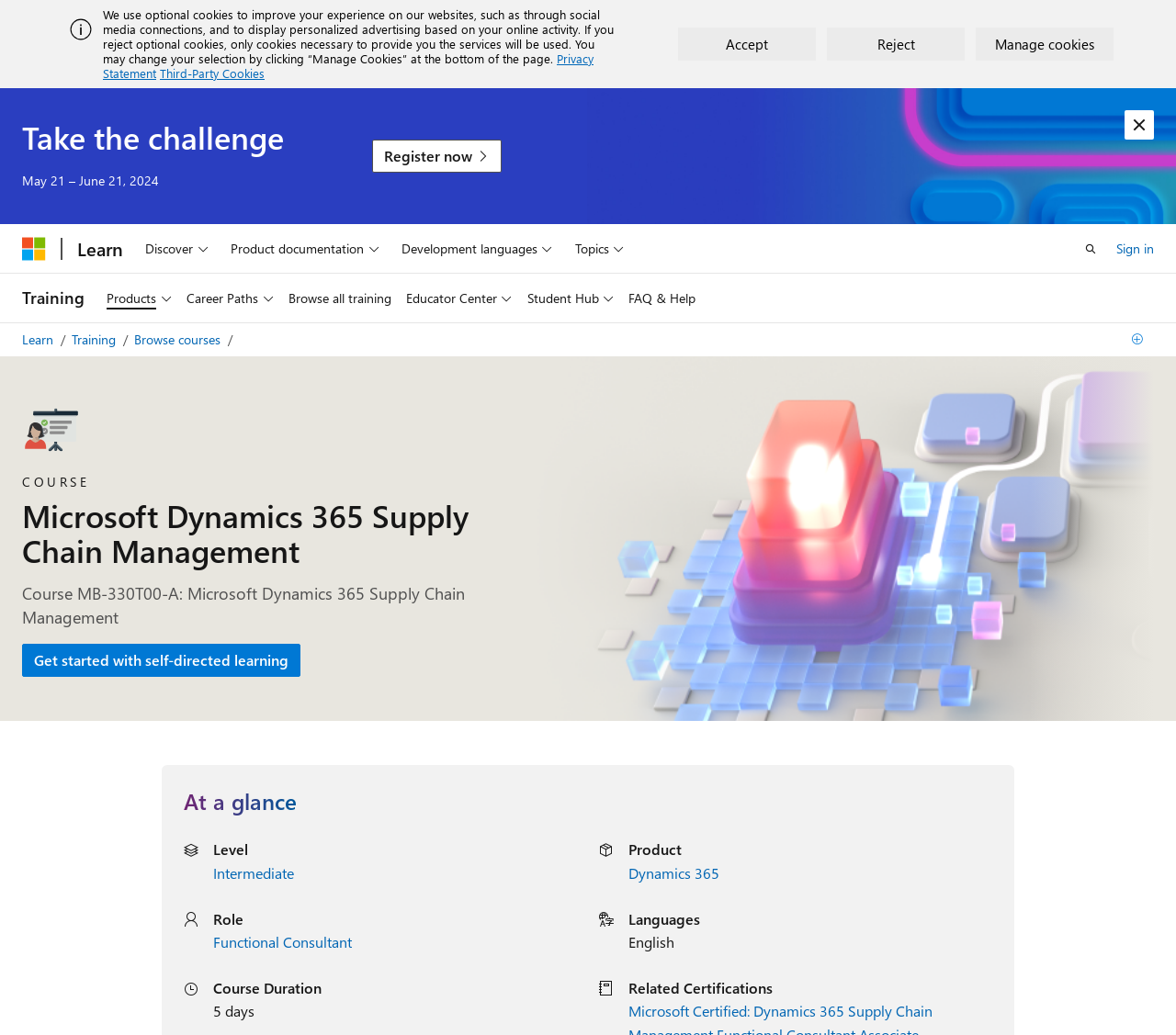How many days is the course duration?
Answer the question in as much detail as possible.

I found the answer by looking at the 'At a glance' section where it says 'Course Duration' and the corresponding text says '5 days'.